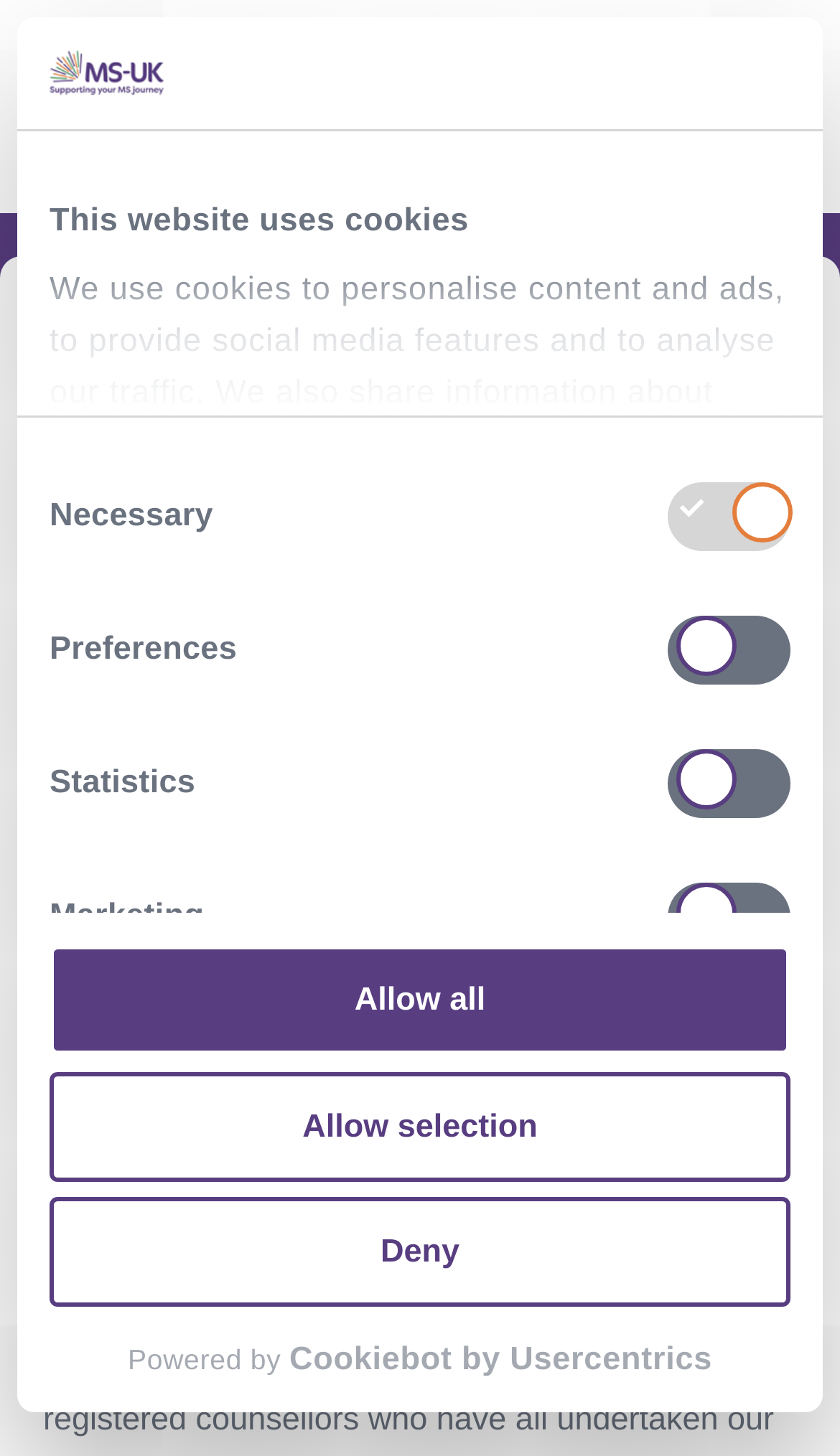What is the purpose of the counselling directory?
Analyze the screenshot and provide a detailed answer to the question.

The counselling directory is a feature of the MS-UK website that allows users to find qualified individuals who have completed the website's e-learning courses.